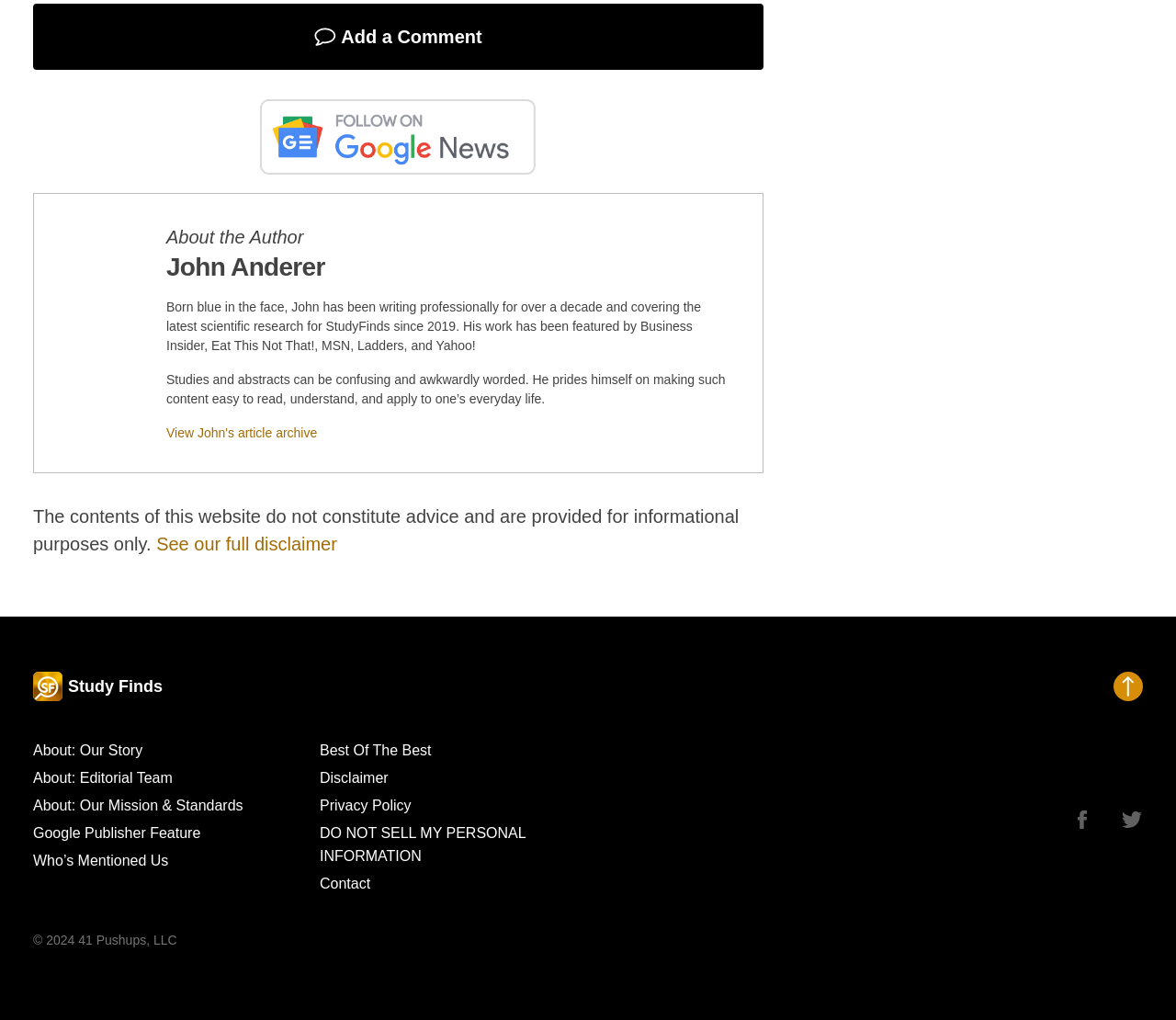Analyze the image and deliver a detailed answer to the question: What is the purpose of the 'Add a Comment' link?

The 'Add a Comment' link is located in the footer section of the webpage, and its purpose is to allow users to add a comment, likely to the article or content being displayed.